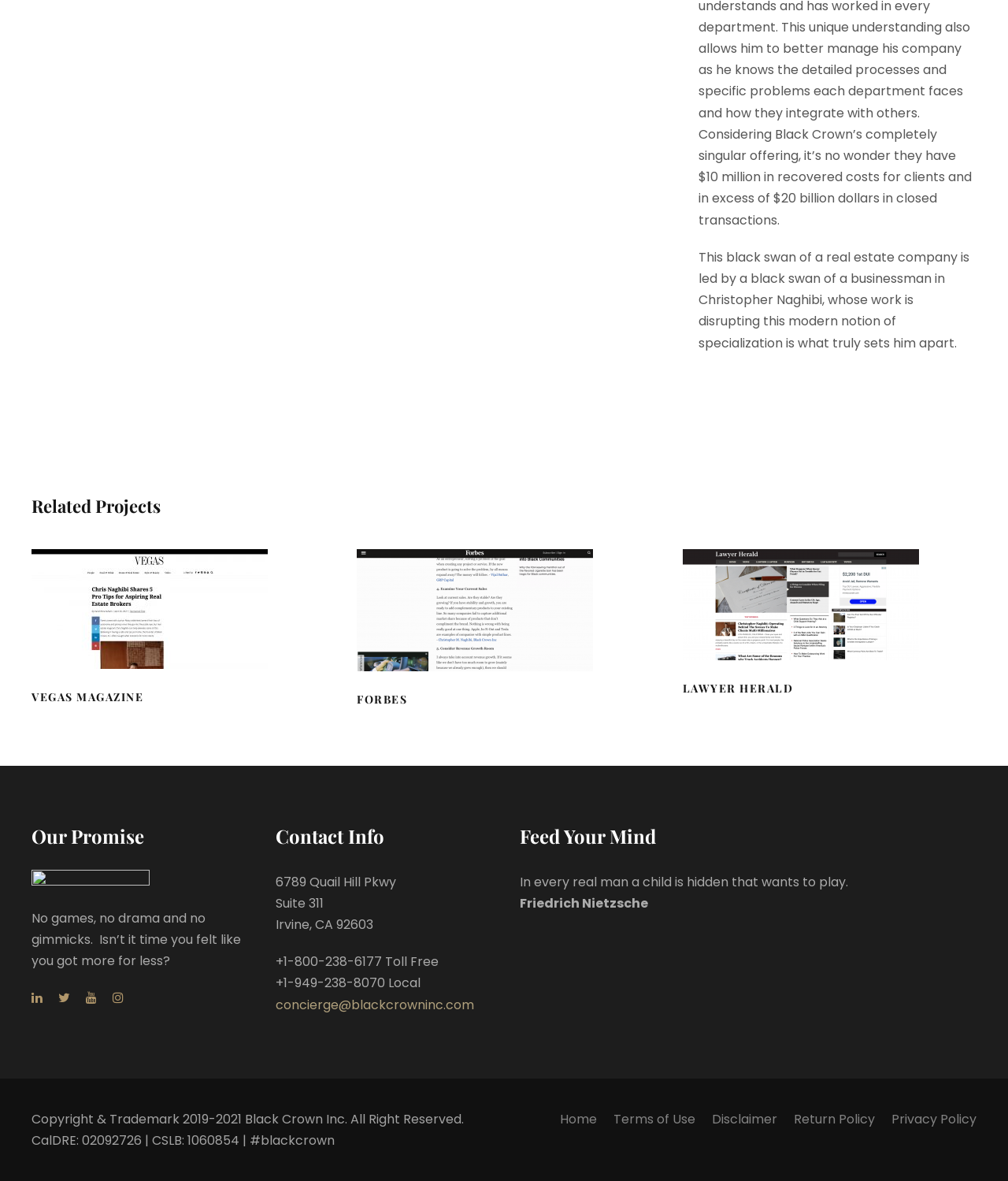Please determine the bounding box of the UI element that matches this description: Lawyer Herald. The coordinates should be given as (top-left x, top-left y, bottom-right x, bottom-right y), with all values between 0 and 1.

[0.677, 0.576, 0.787, 0.589]